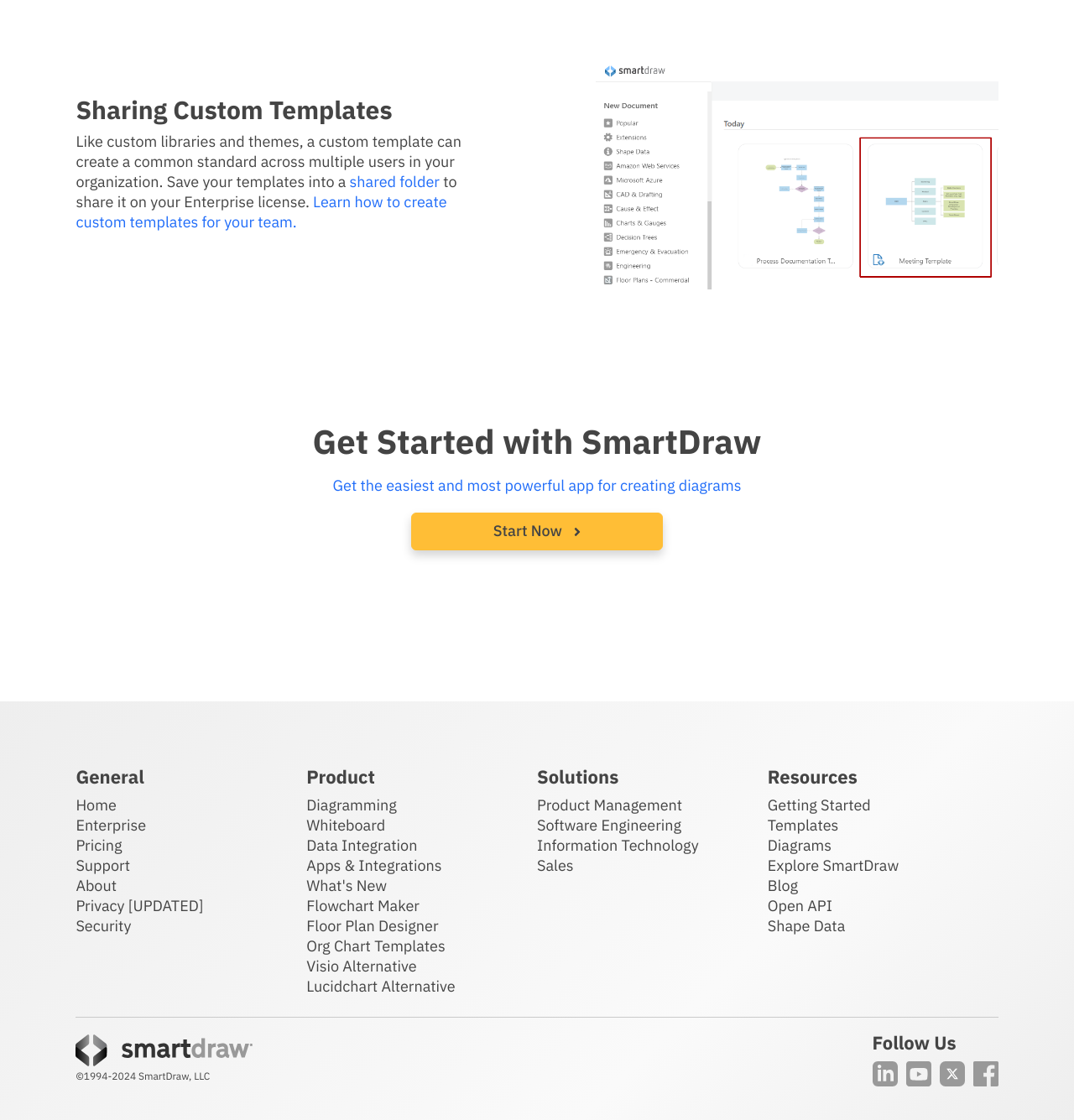What type of diagrams can be created with SmartDraw?
Provide a short answer using one word or a brief phrase based on the image.

Flowcharts, floor plans, org charts